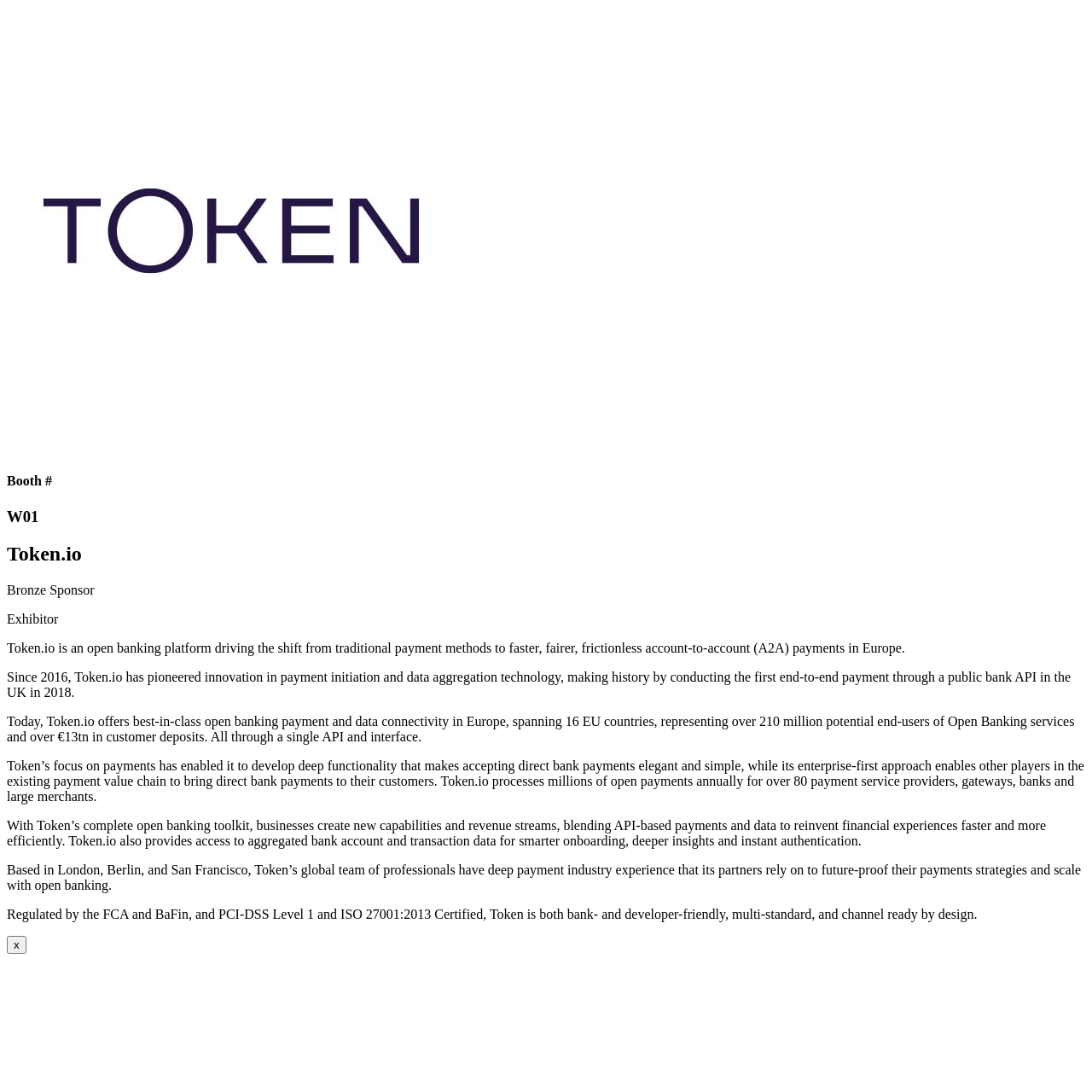What is the certification level of Token.io in terms of PCI-DSS?
Please give a detailed and elaborate answer to the question.

The certification level of Token.io in terms of PCI-DSS is mentioned in the StaticText 'Regulated by the FCA and BaFin, and PCI-DSS Level 1 and ISO 27001:2013 Certified...'.